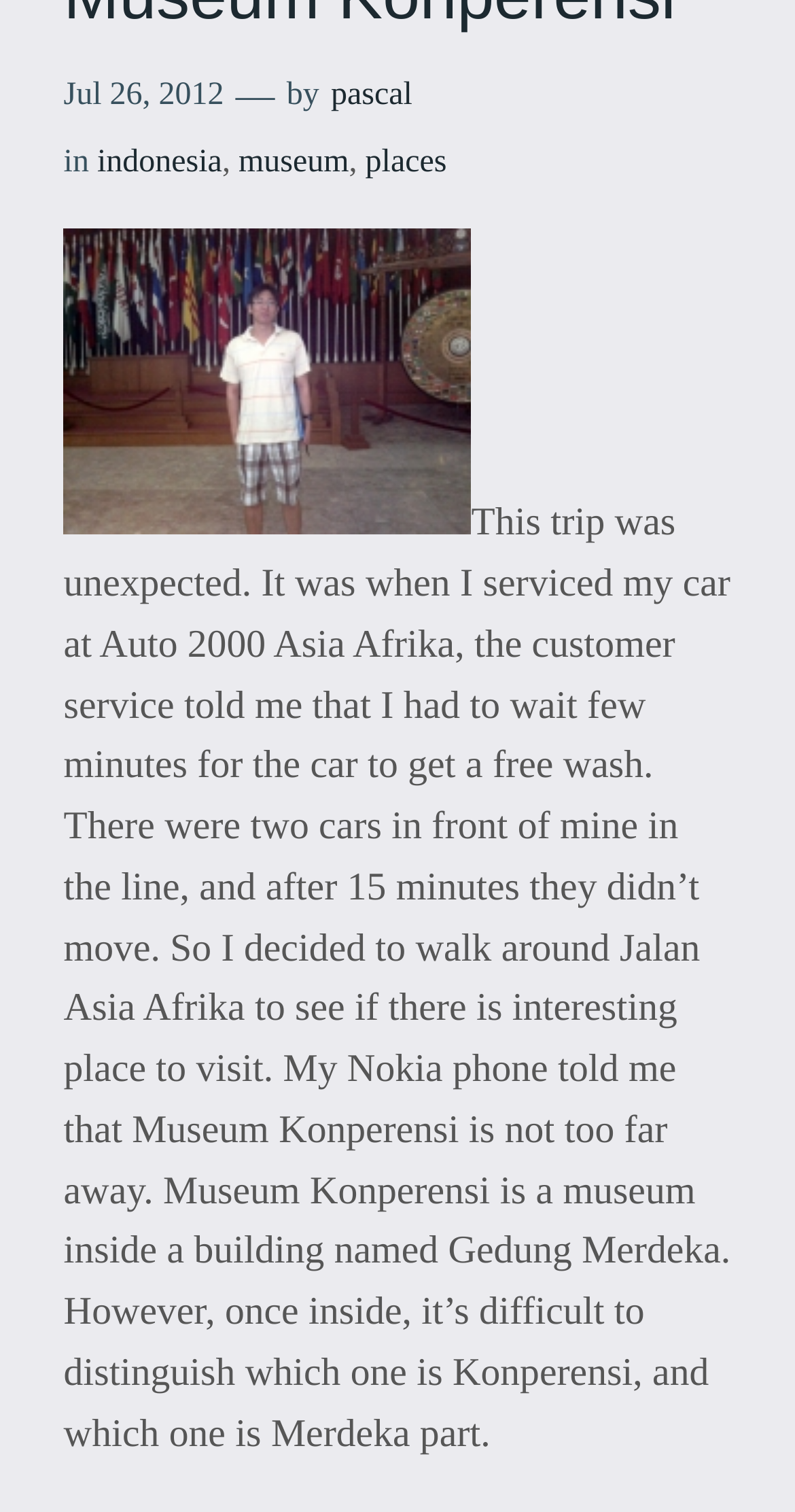Using the description "indonesia", predict the bounding box of the relevant HTML element.

[0.122, 0.096, 0.279, 0.119]